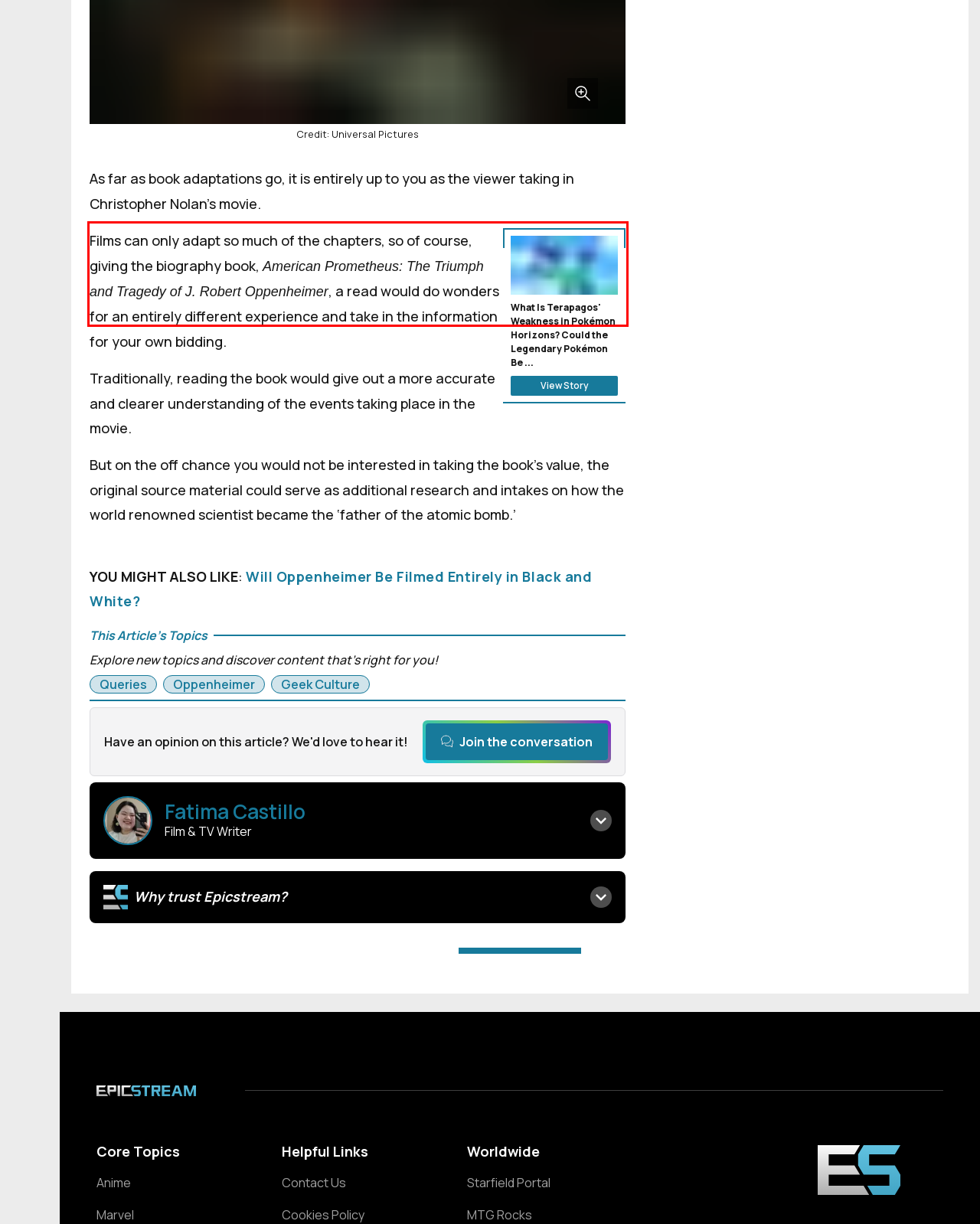You are provided with a screenshot of a webpage containing a red bounding box. Please extract the text enclosed by this red bounding box.

Films can only adapt so much of the chapters, so of course, giving the biography book, American Prometheus: The Triumph and Tragedy of J. Robert Oppenheimer, a read would do wonders for an entirely different experience and take in the information for your own bidding.